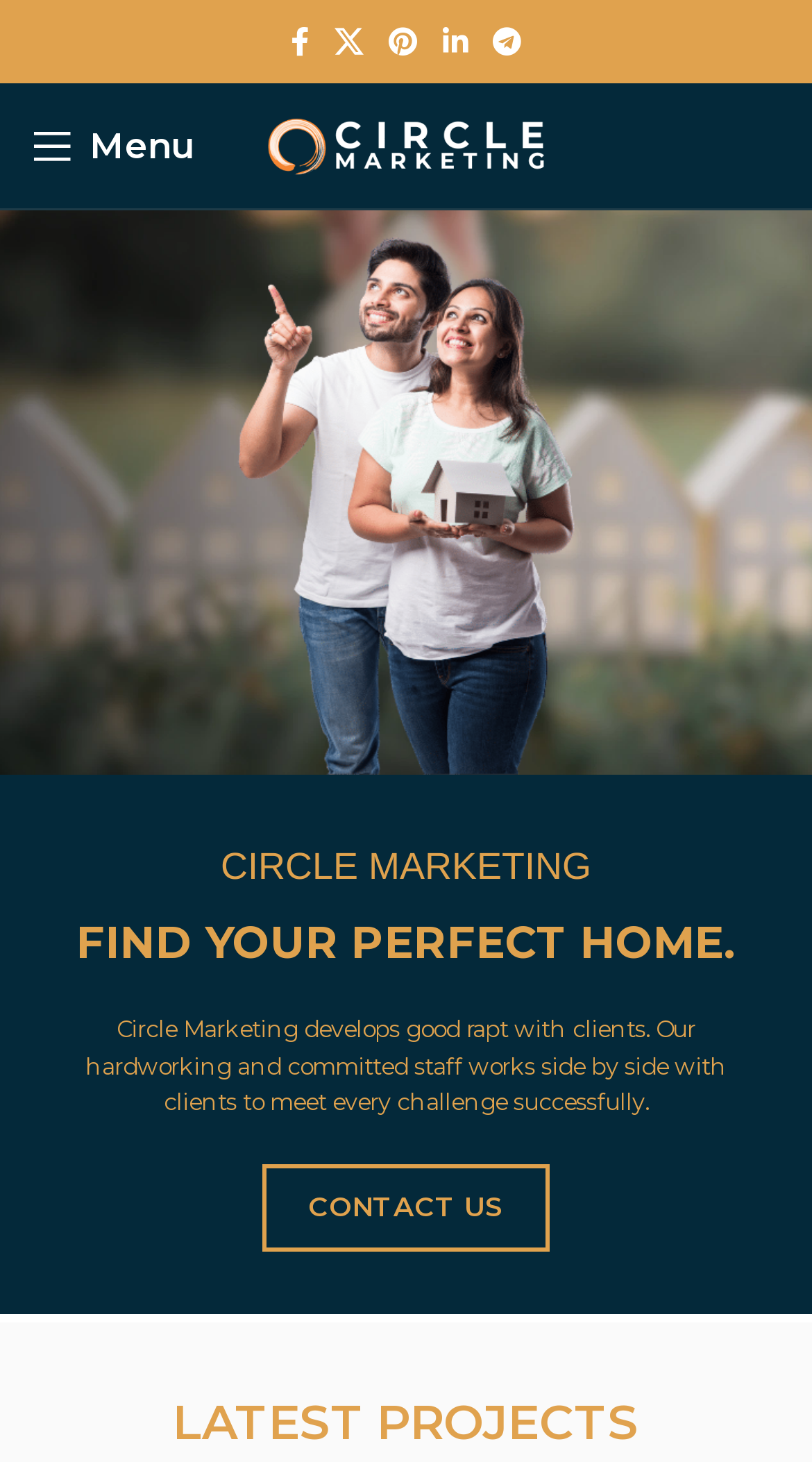Create a detailed summary of all the visual and textual information on the webpage.

The webpage is about Circle Marketing, an authorized sales partner of New City Paradise, New Metro City, and Blue World City. At the top, there are five social media links, including Facebook, X, Pinterest, Linkedin, and Telegram, aligned horizontally and positioned near the top of the page. 

To the left of these social media links, there is a mobile menu link with the text "Menu" inside. On the right side of the social media links, the site logo is displayed, which is an image of Circle Marketing. Below the site logo, there is a larger image that takes up most of the page's width, with a heading "FIND YOUR PERFECT HOME." above a paragraph of text that describes Circle Marketing's approach to working with clients.

Below this image, there is a "CONTACT US" link. Further down, there is a section labeled "LATEST PROJECTS".